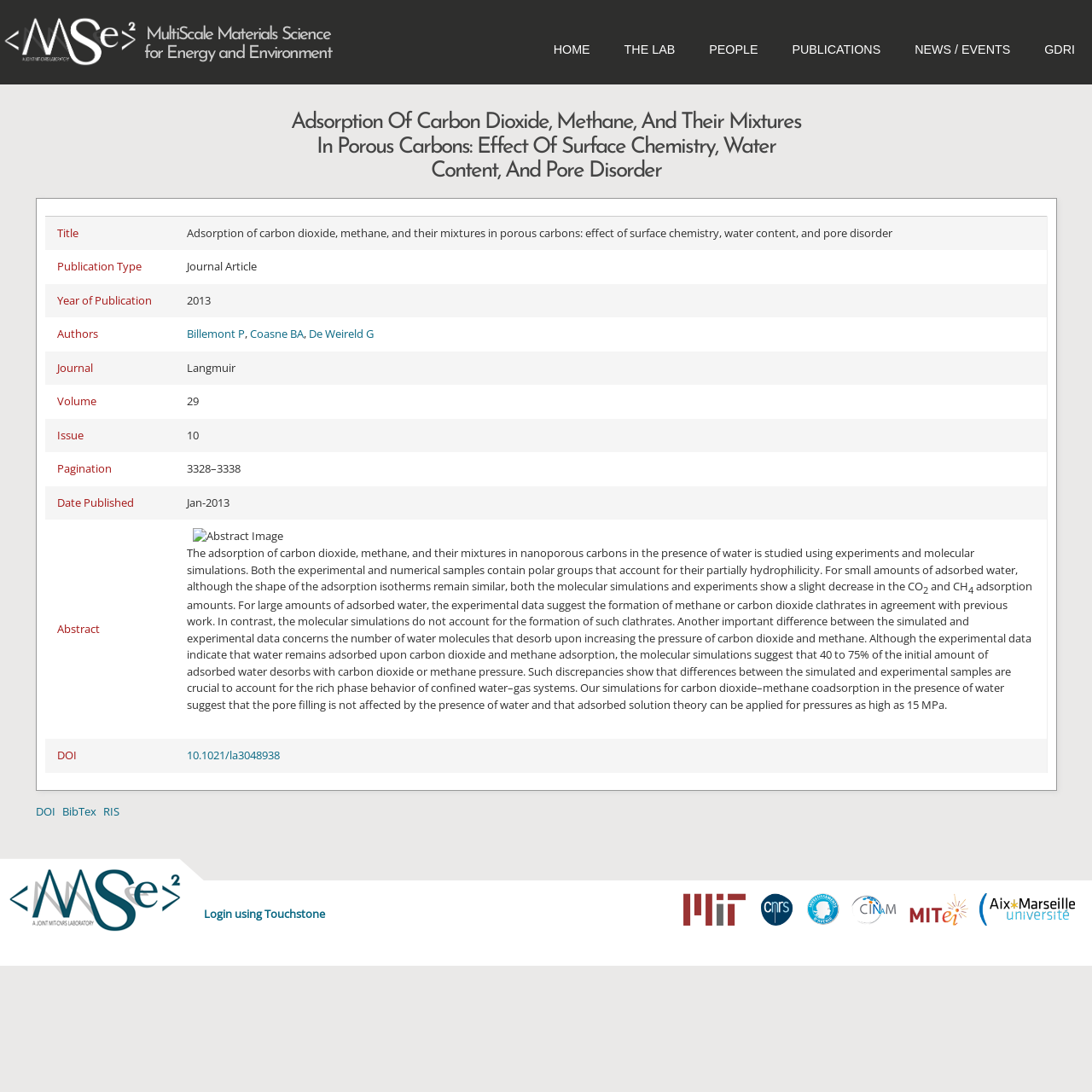Determine the bounding box coordinates for the region that must be clicked to execute the following instruction: "Login using Touchstone".

[0.187, 0.83, 0.298, 0.844]